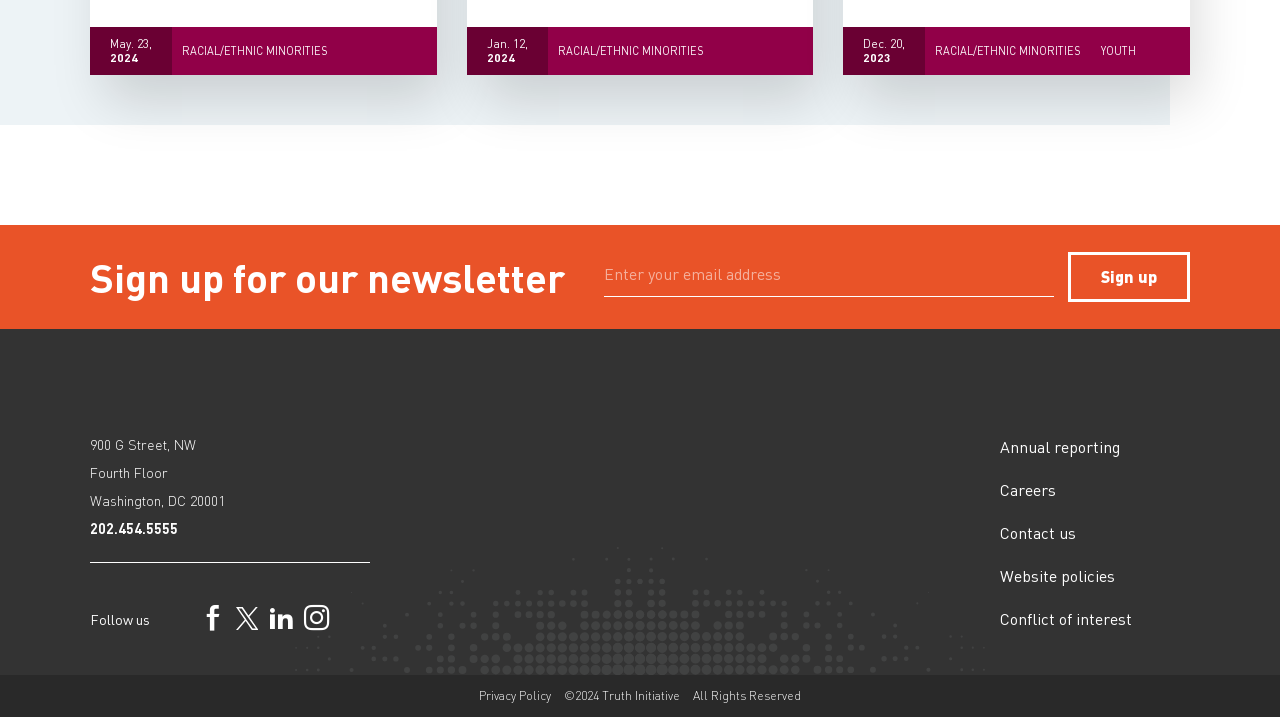Give a short answer to this question using one word or a phrase:
What social media platforms can you follow the organization on?

Facebook, Twitter, LinkedIn, Instagram